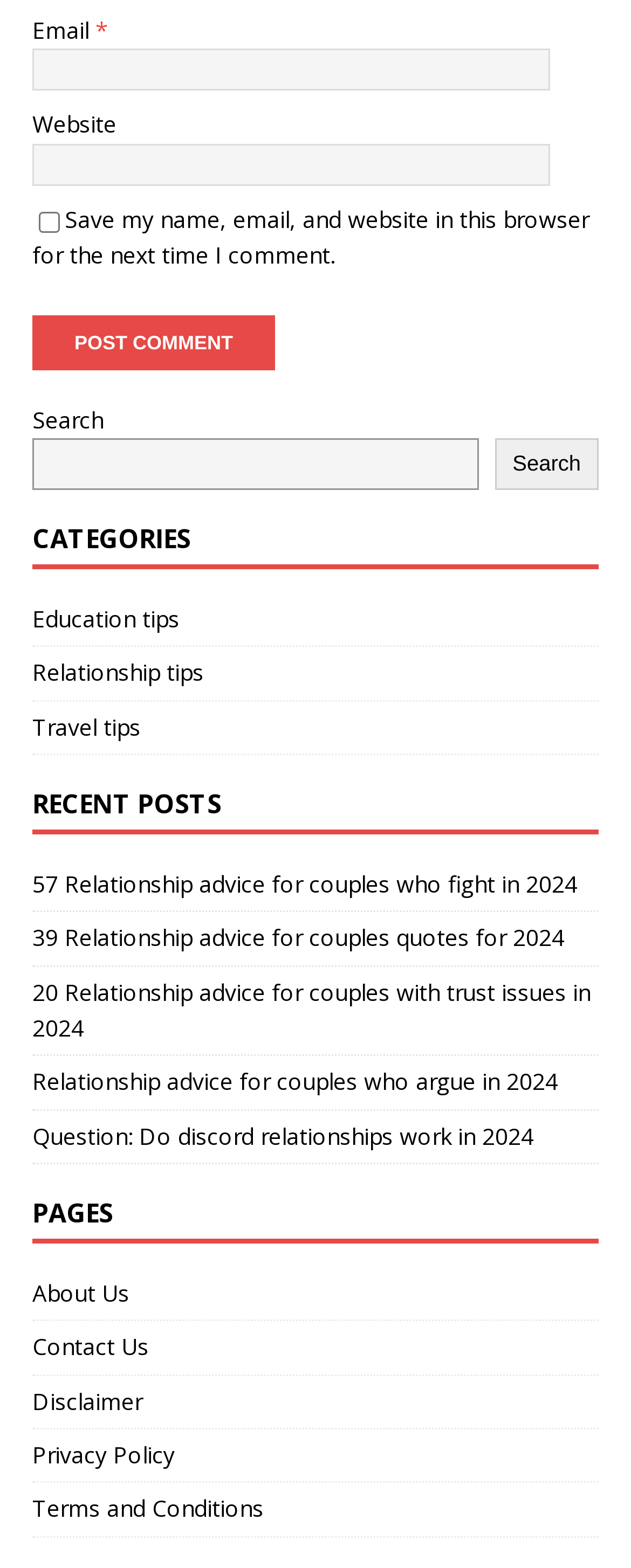Answer the question with a single word or phrase: 
What is the purpose of the search box?

Search the website